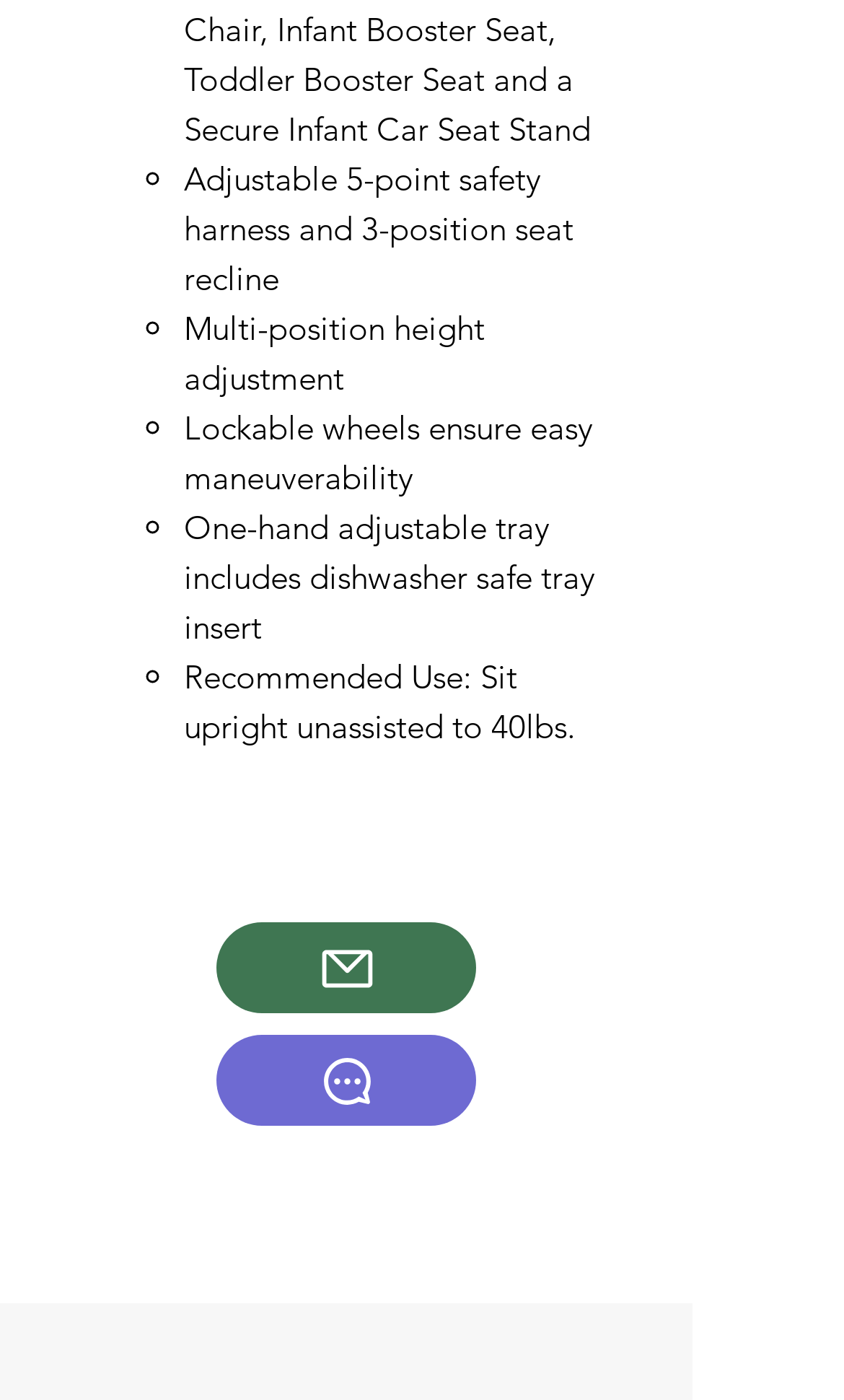Please answer the following question using a single word or phrase: 
What features does the product have?

Multiple